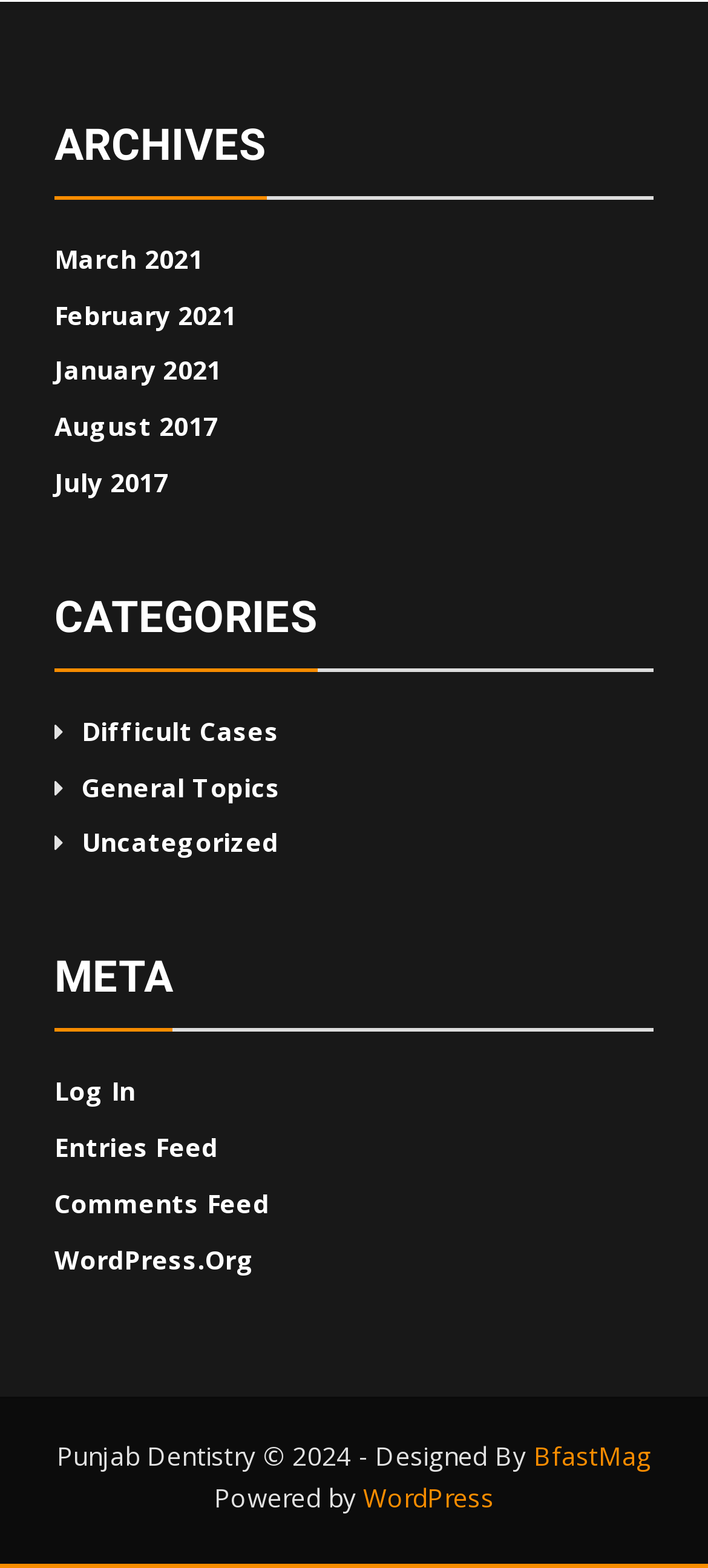Determine the bounding box coordinates for the region that must be clicked to execute the following instruction: "Visit the Entries Feed page".

[0.077, 0.72, 0.308, 0.743]